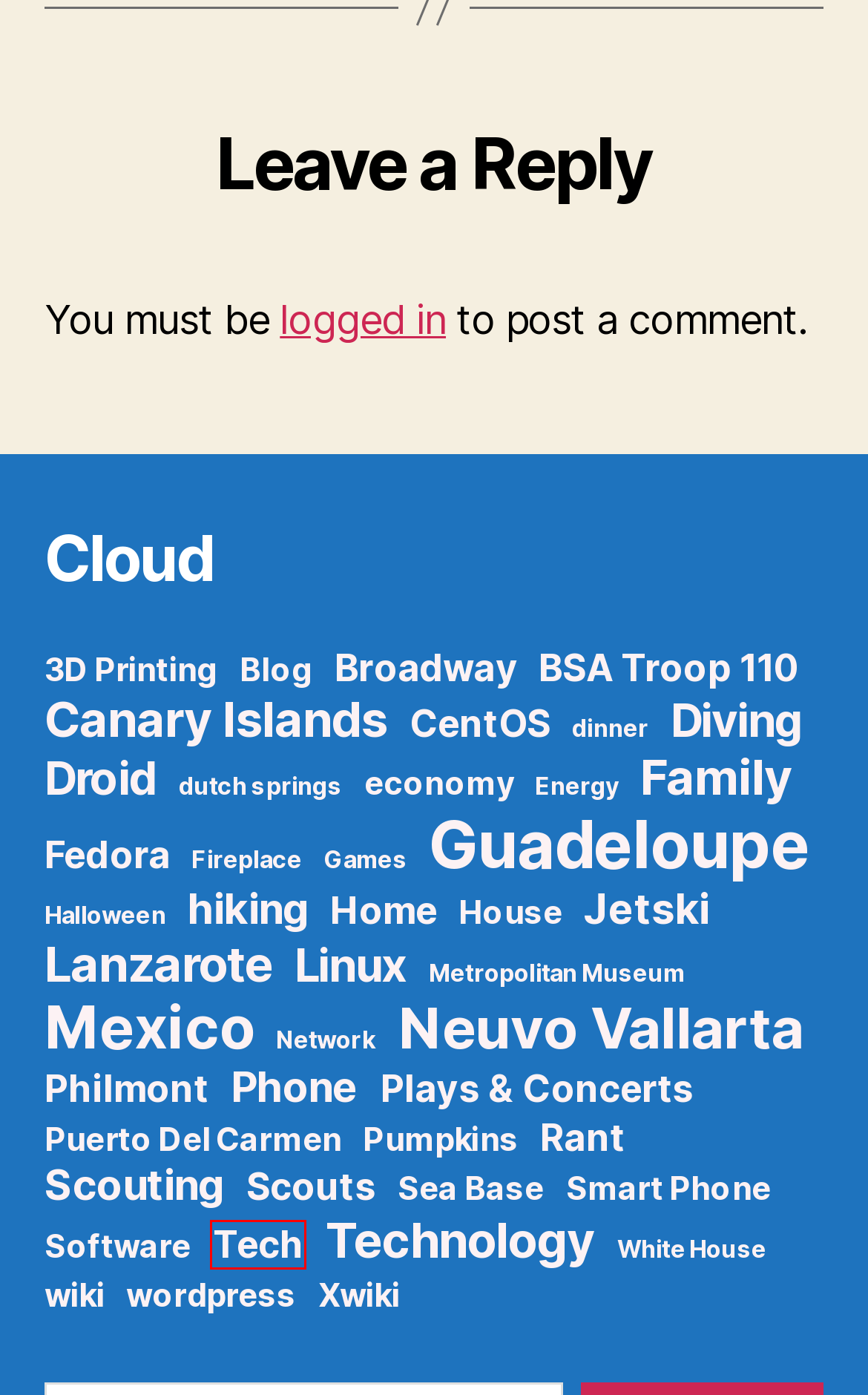You are given a screenshot of a webpage within which there is a red rectangle bounding box. Please choose the best webpage description that matches the new webpage after clicking the selected element in the bounding box. Here are the options:
A. Blog – Petersen's
B. White House – Petersen's
C. Phone – Petersen's
D. Pumpkins – Petersen's
E. Broadway – Petersen's
F. Home – Petersen's
G. Guadeloupe – Petersen's
H. Tech – Petersen's

H